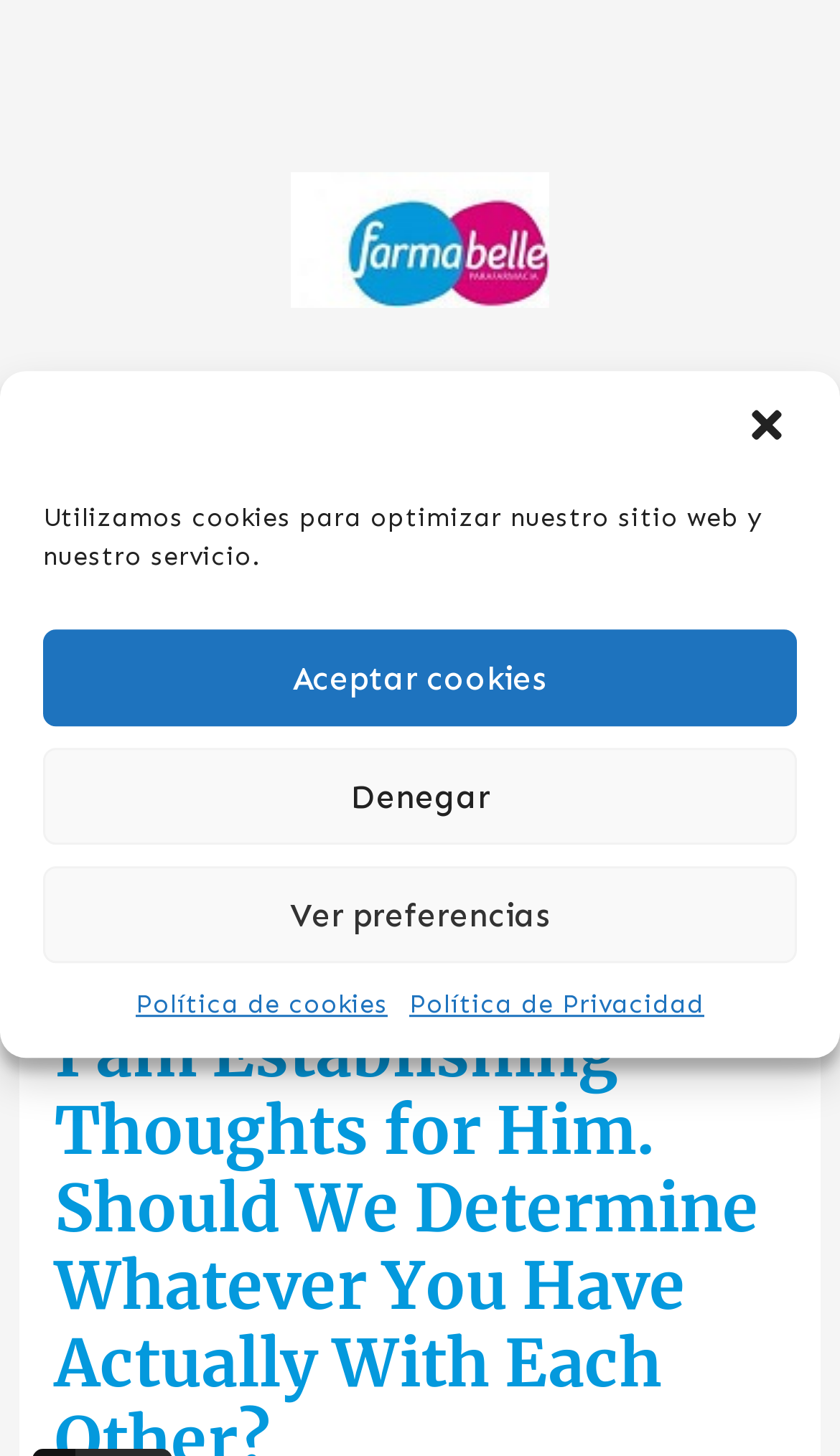Extract the bounding box coordinates for the described element: "Ver preferencias". The coordinates should be represented as four float numbers between 0 and 1: [left, top, right, bottom].

[0.051, 0.595, 0.949, 0.662]